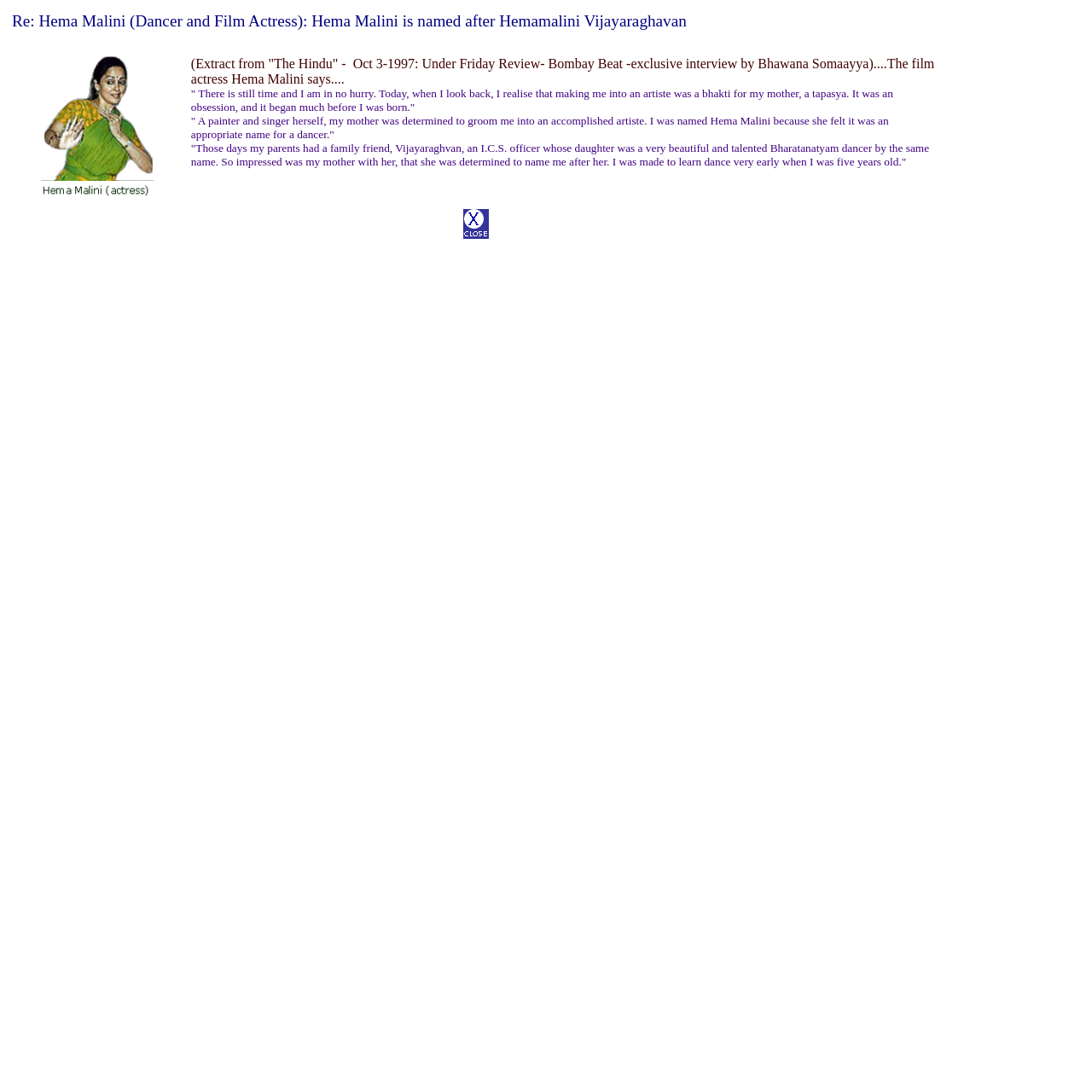Locate the bounding box of the UI element described by: "alt="close.gif (1092 bytes)"" in the given webpage screenshot.

[0.424, 0.208, 0.448, 0.221]